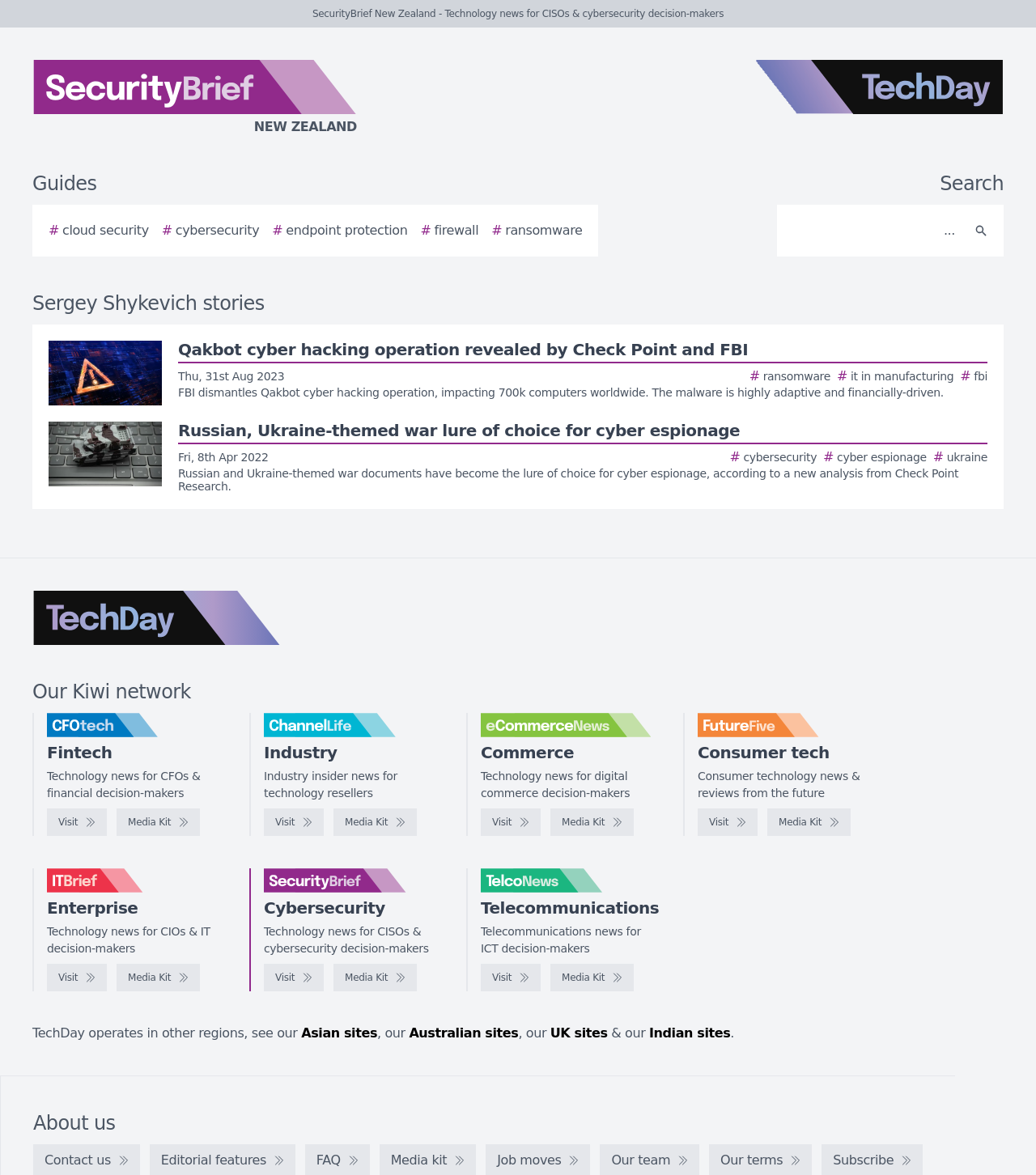Could you find the bounding box coordinates of the clickable area to complete this instruction: "Search for a story"?

[0.756, 0.18, 0.931, 0.213]